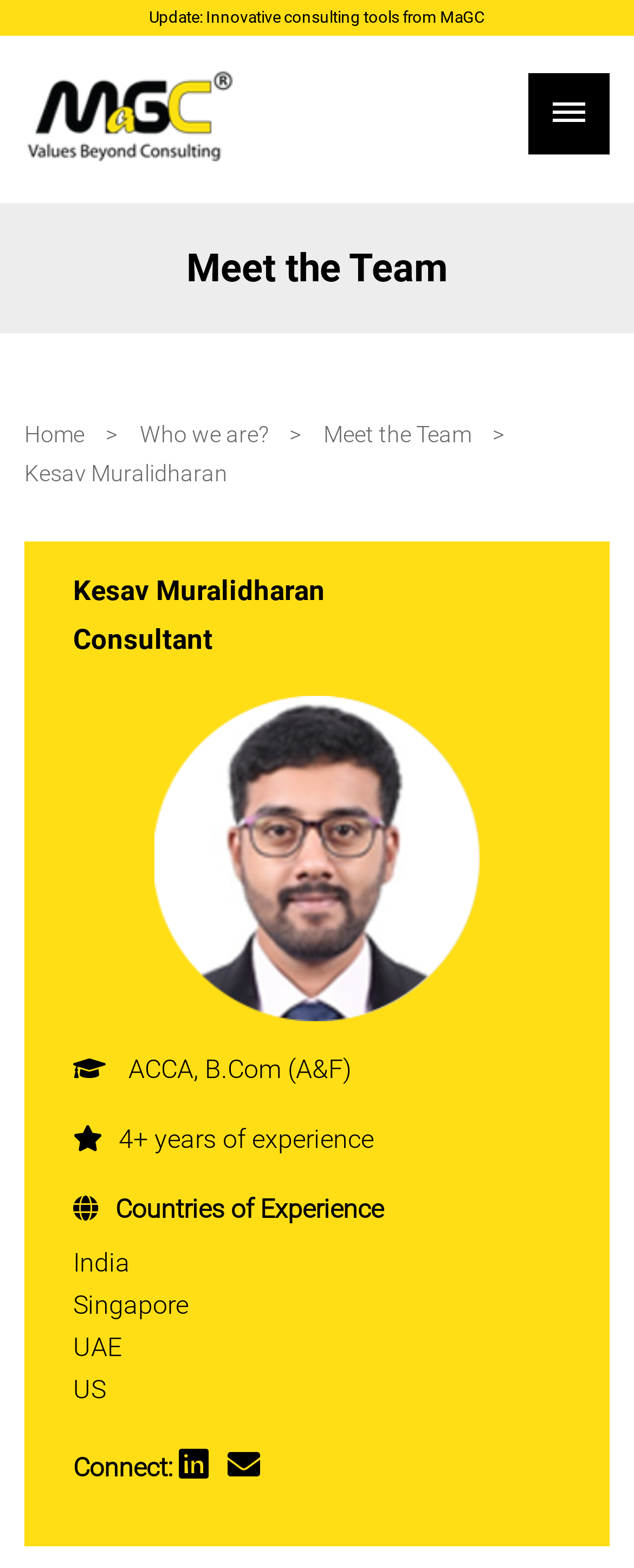What is the name of the consultant?
Based on the visual information, provide a detailed and comprehensive answer.

I found the answer by looking at the heading 'Kesav Muralidharan Consultant' and the StaticText 'Kesav Muralidharan' which suggests that Kesav Muralidharan is the name of the consultant.